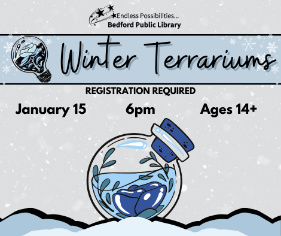What is the date of the workshop?
Provide a detailed answer to the question, using the image to inform your response.

The caption specifies the date of the workshop as January 15, which is when the 'Winter Terrariums' event will take place.